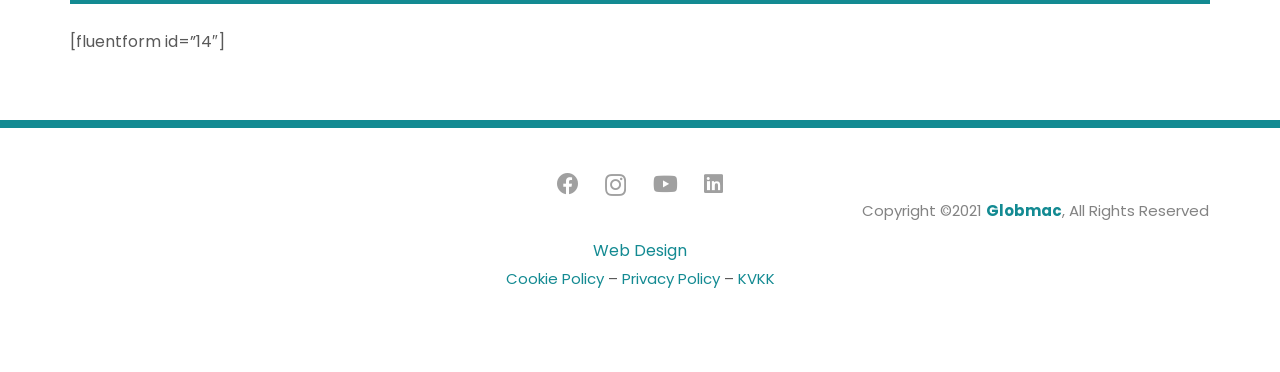Answer the question in a single word or phrase:
What is the last word in the copyright information?

Reserved